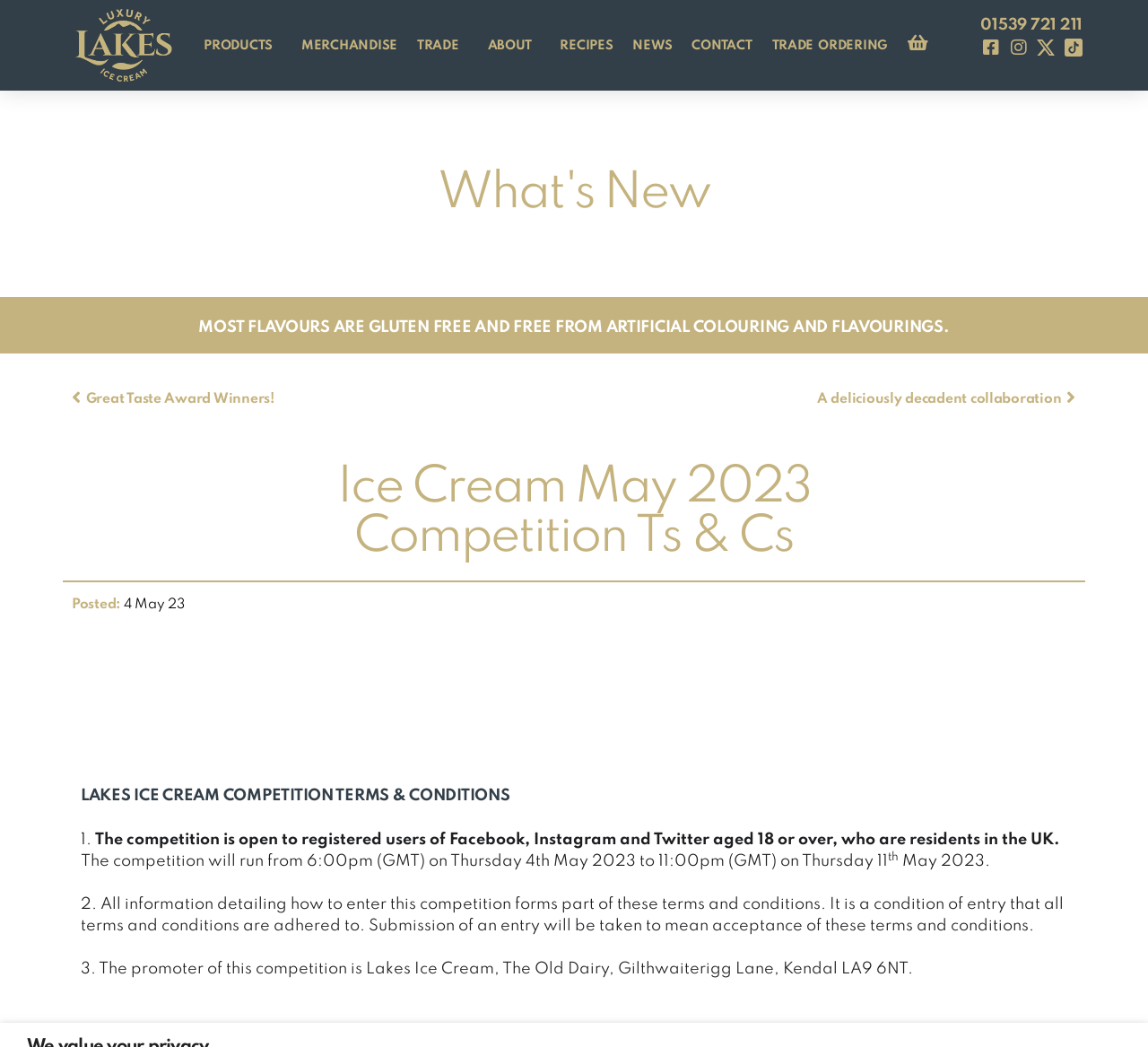Using the element description: "01539 721 211", determine the bounding box coordinates. The coordinates should be in the format [left, top, right, bottom], with values between 0 and 1.

[0.854, 0.016, 0.943, 0.031]